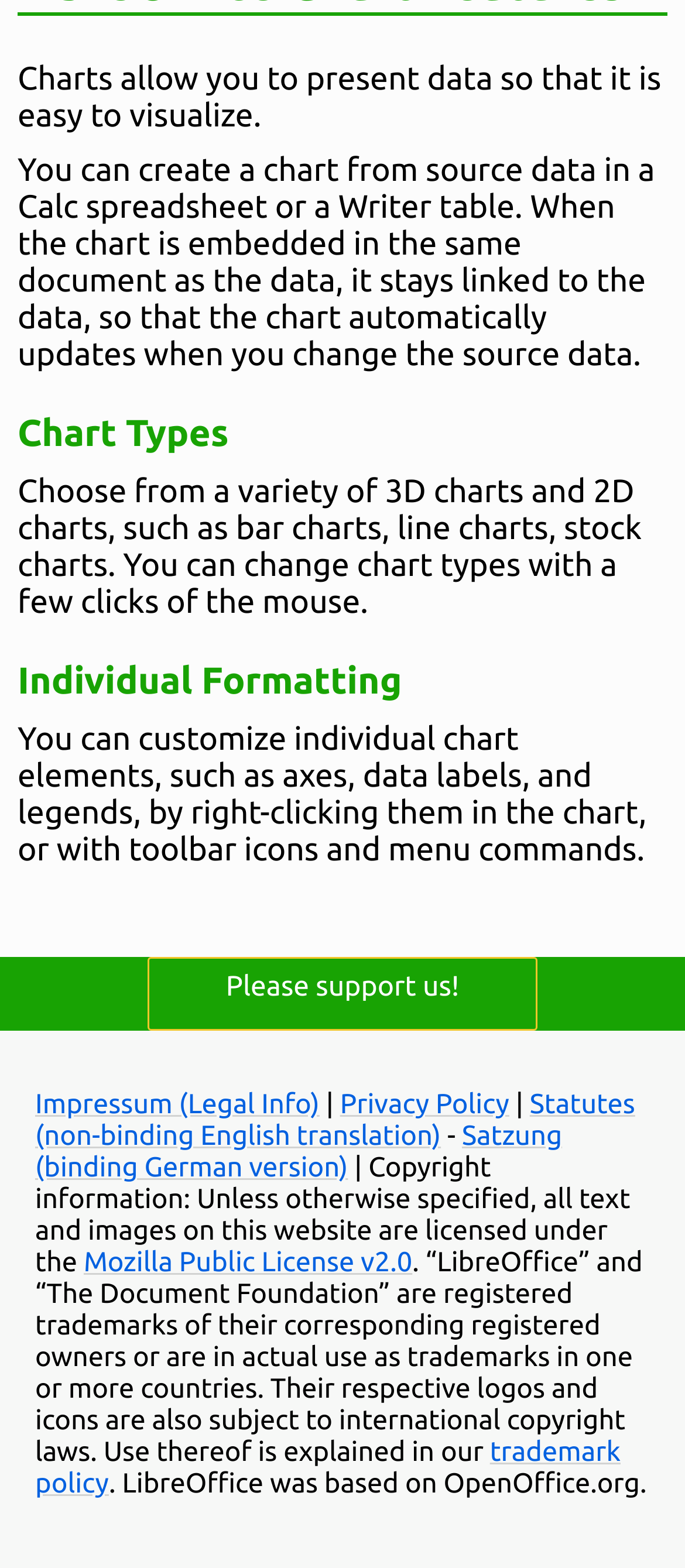From the webpage screenshot, predict the bounding box of the UI element that matches this description: "trademark policy".

[0.051, 0.915, 0.906, 0.956]